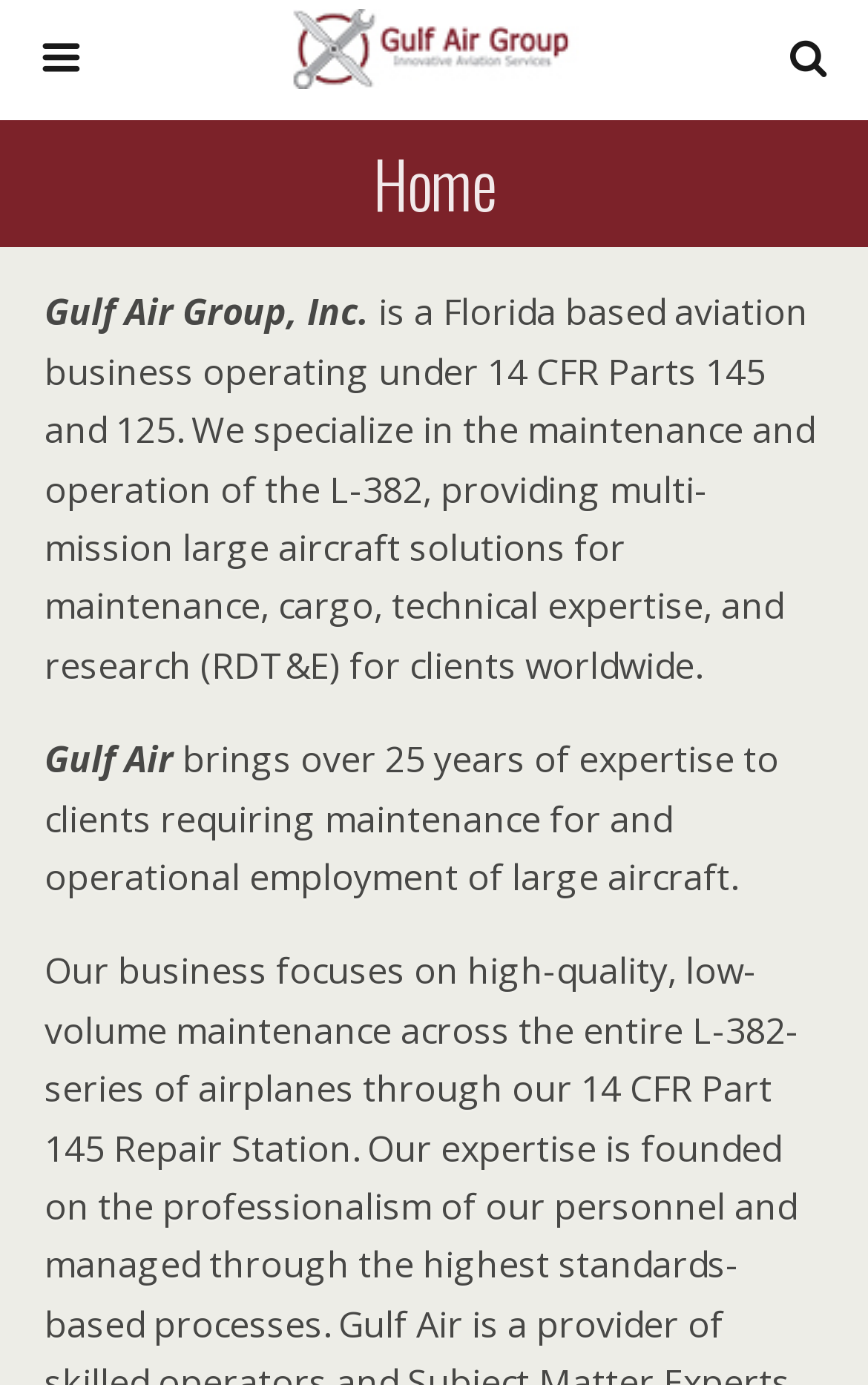What is the purpose of Gulf Air Group, Inc's large aircraft solutions?
Based on the image, answer the question in a detailed manner.

The webpage states that Gulf Air Group, Inc provides multi-mission large aircraft solutions for maintenance, cargo, technical expertise, and research (RDT&E) for clients worldwide.